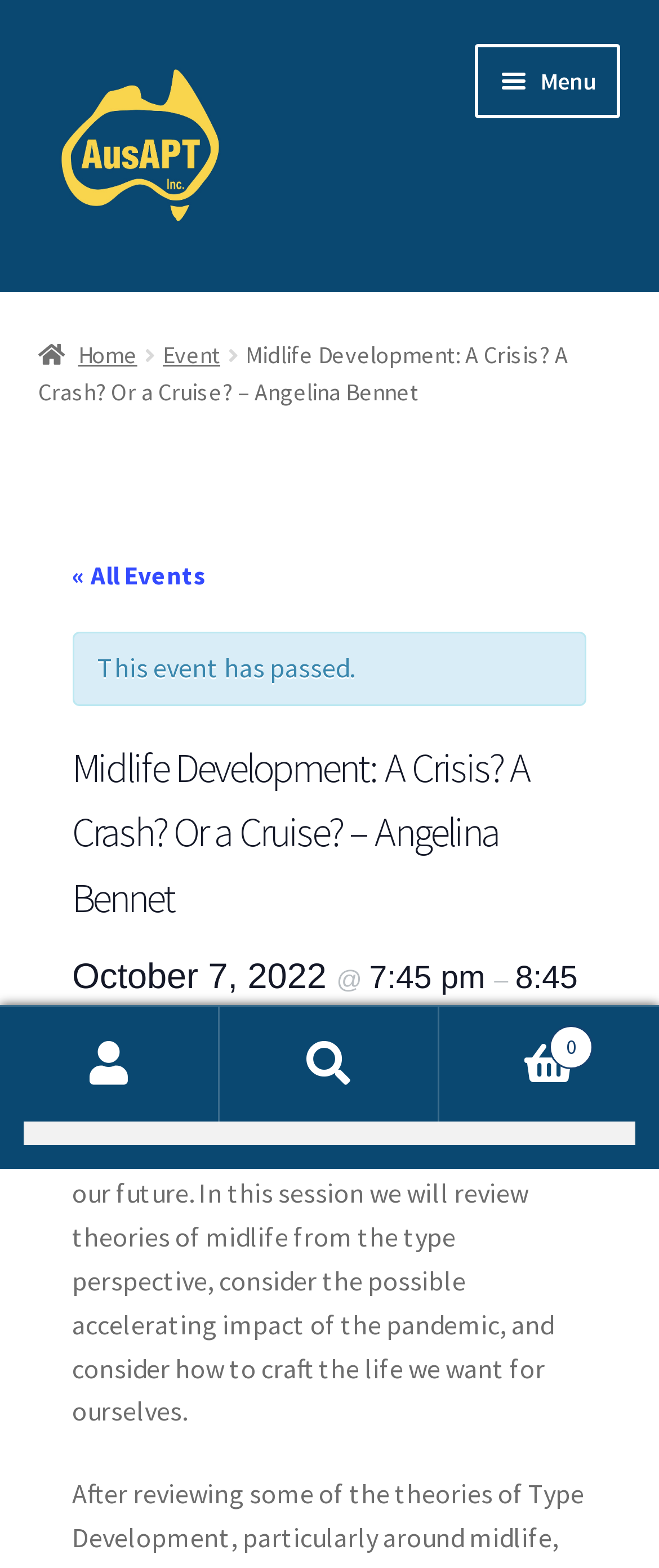Extract the bounding box coordinates for the HTML element that matches this description: "Events". The coordinates should be four float numbers between 0 and 1, i.e., [left, top, right, bottom].

[0.058, 0.215, 0.942, 0.273]